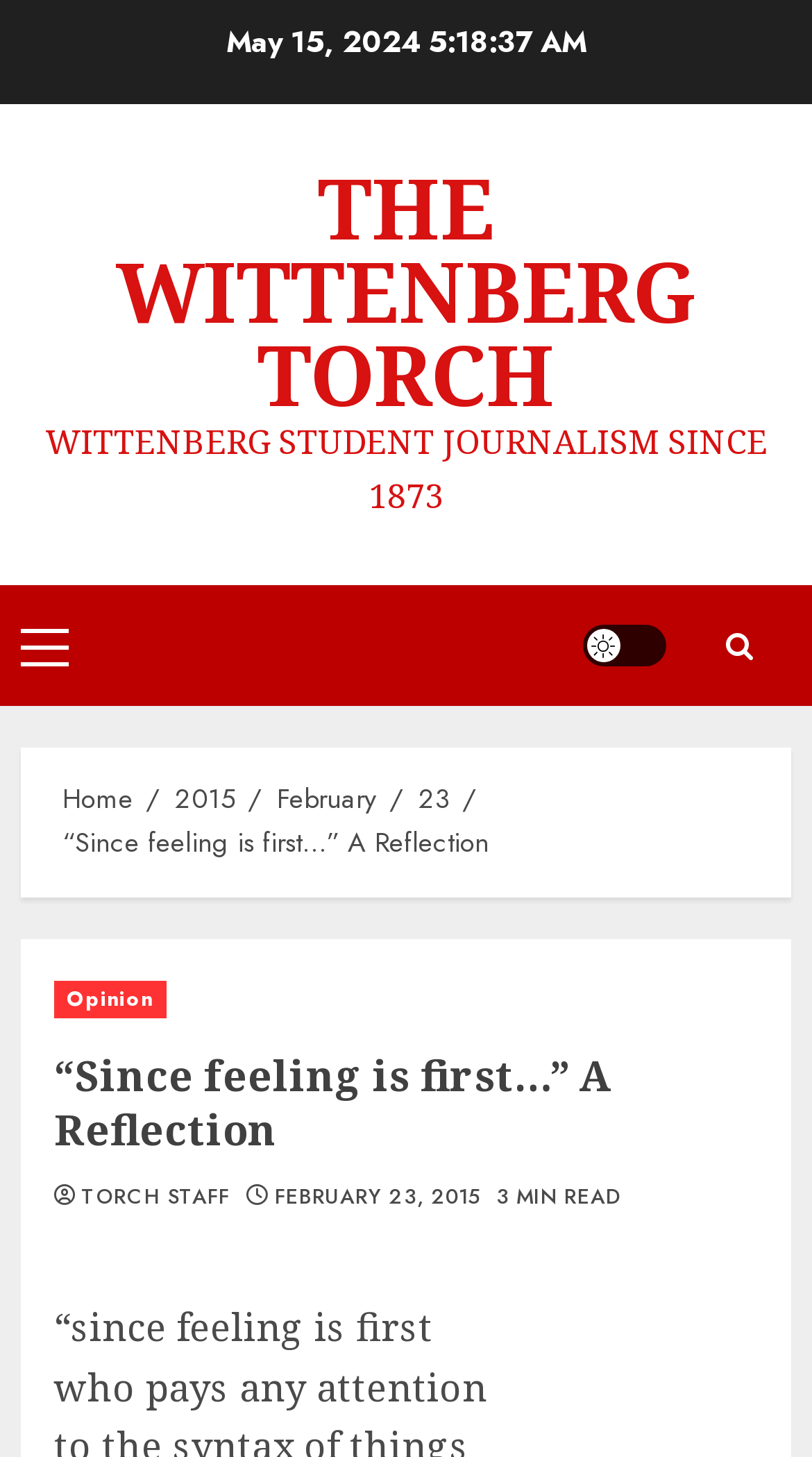Please determine the bounding box coordinates of the section I need to click to accomplish this instruction: "Go to the Home page".

[0.077, 0.535, 0.164, 0.563]